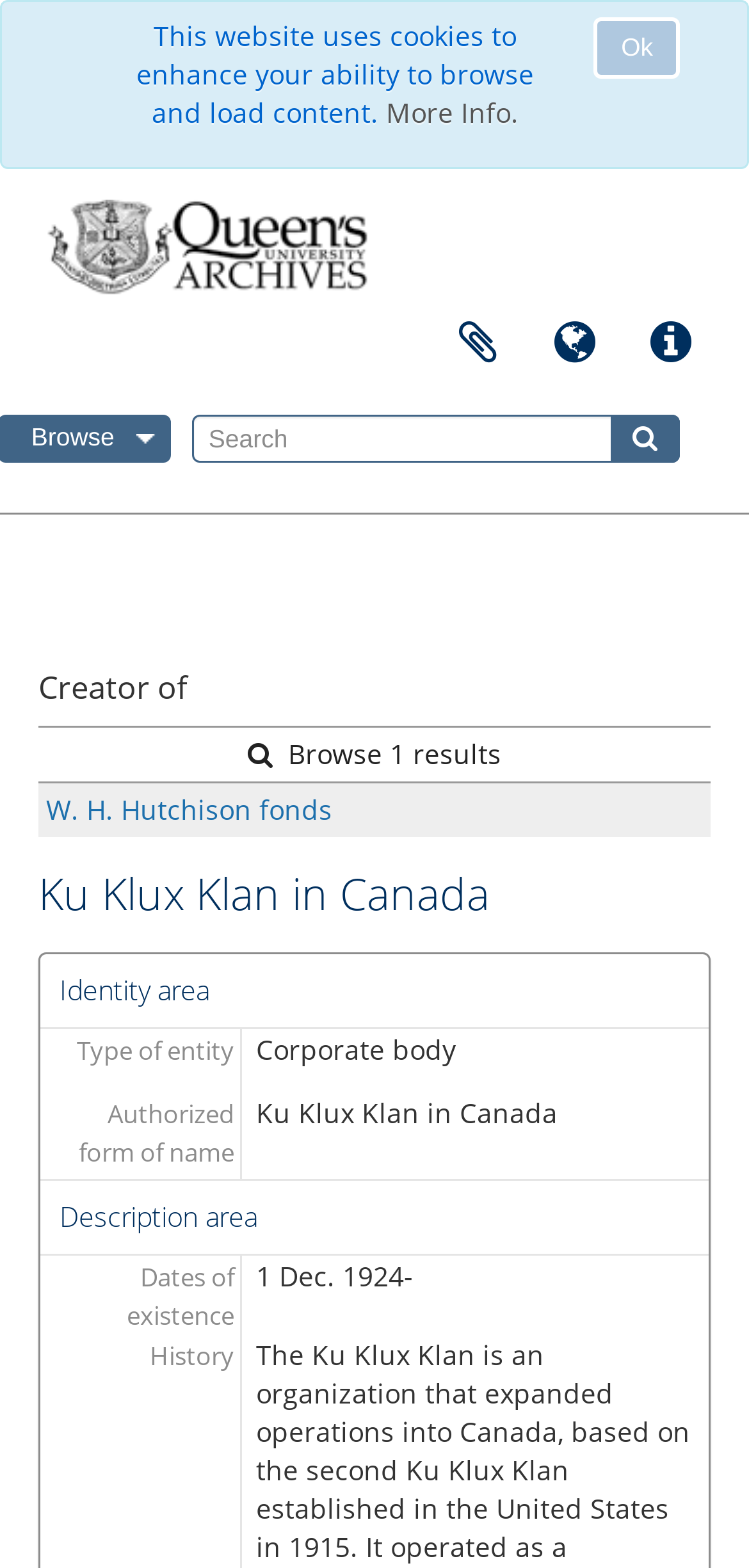Please identify the bounding box coordinates of the element that needs to be clicked to execute the following command: "Search for archival records". Provide the bounding box using four float numbers between 0 and 1, formatted as [left, top, right, bottom].

[0.255, 0.264, 0.908, 0.295]